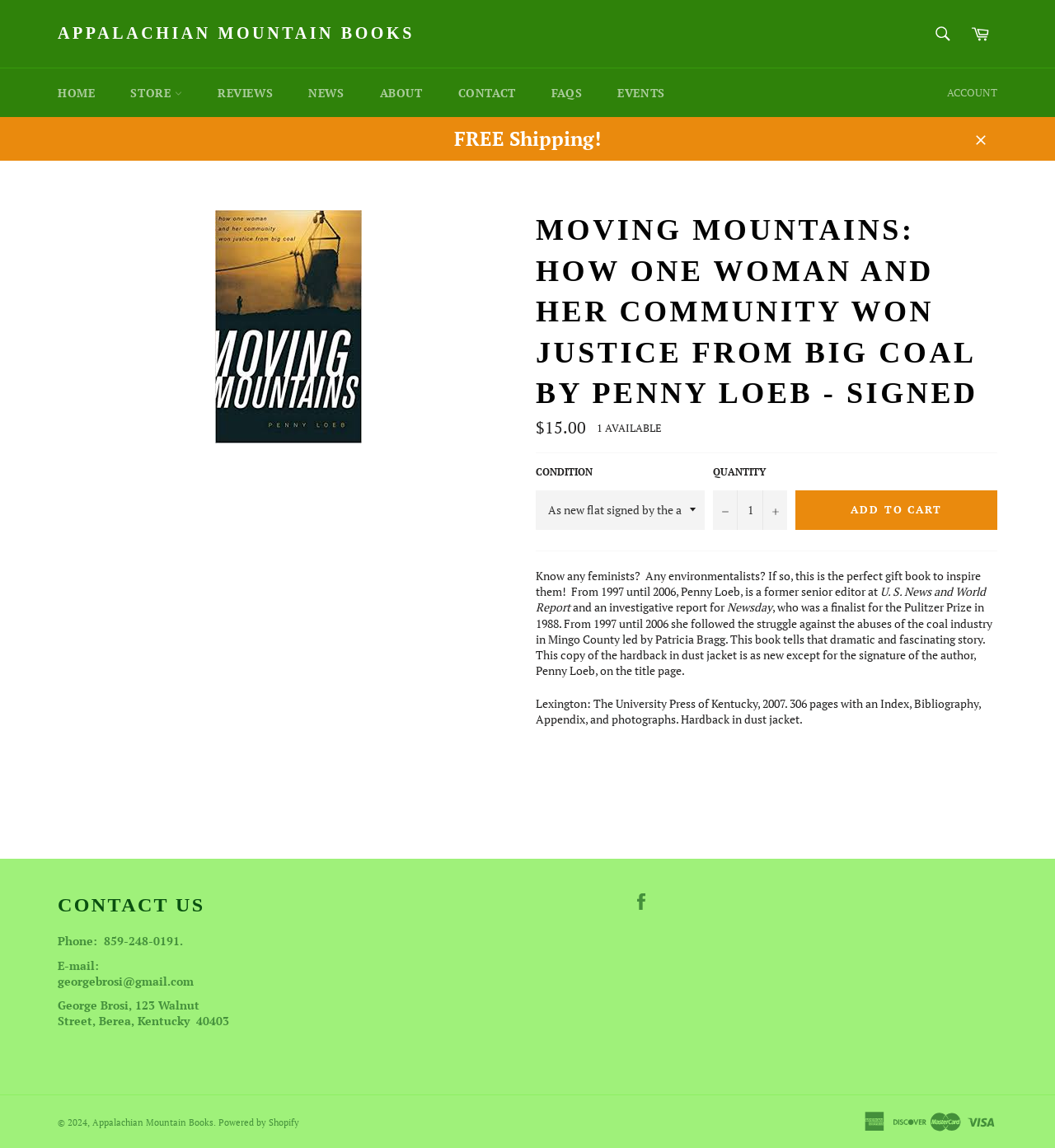Find the bounding box coordinates of the area that needs to be clicked in order to achieve the following instruction: "View the book details". The coordinates should be specified as four float numbers between 0 and 1, i.e., [left, top, right, bottom].

[0.204, 0.376, 0.343, 0.389]